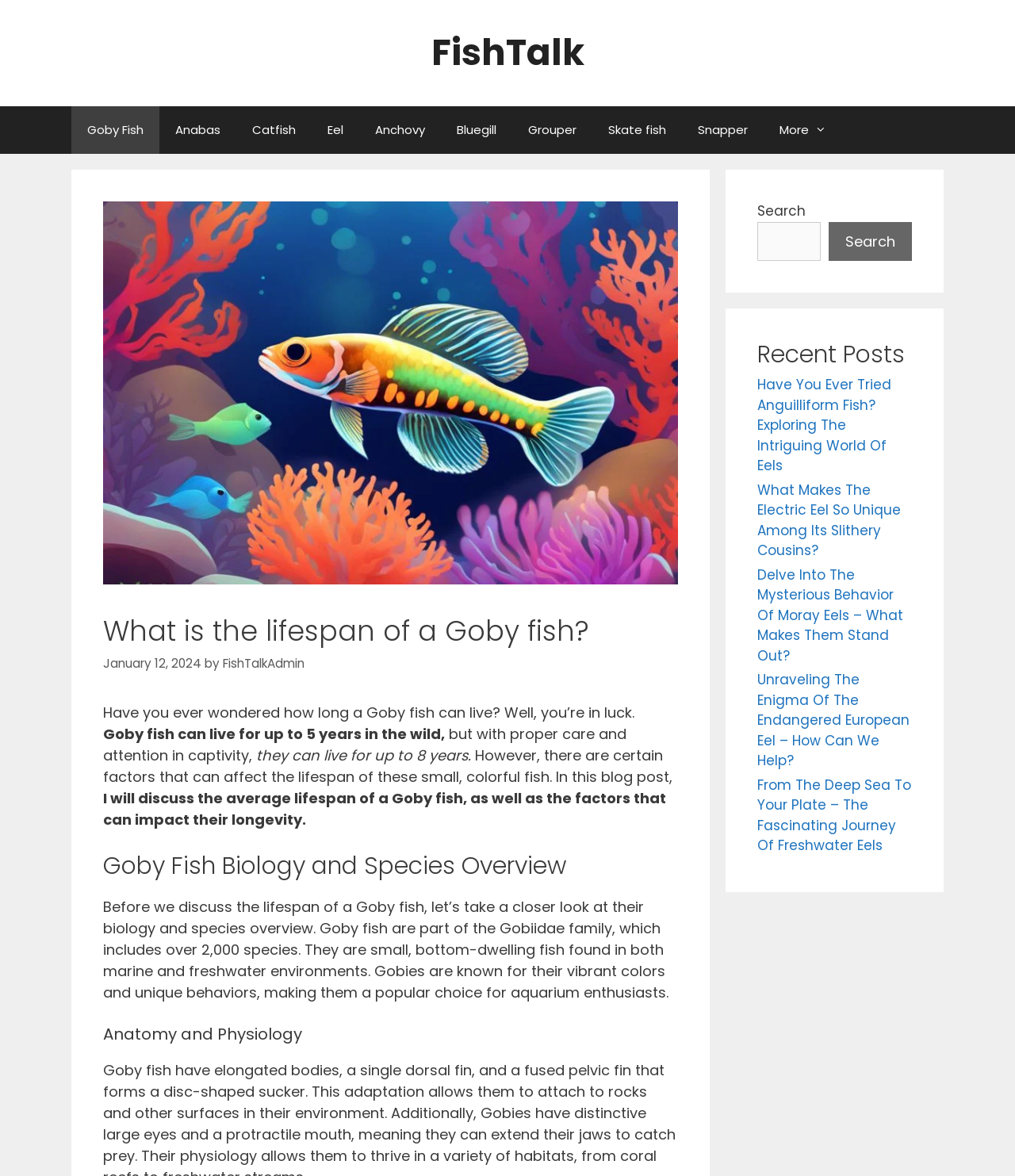Can you locate the main headline on this webpage and provide its text content?

What is the lifespan of a Goby fish?